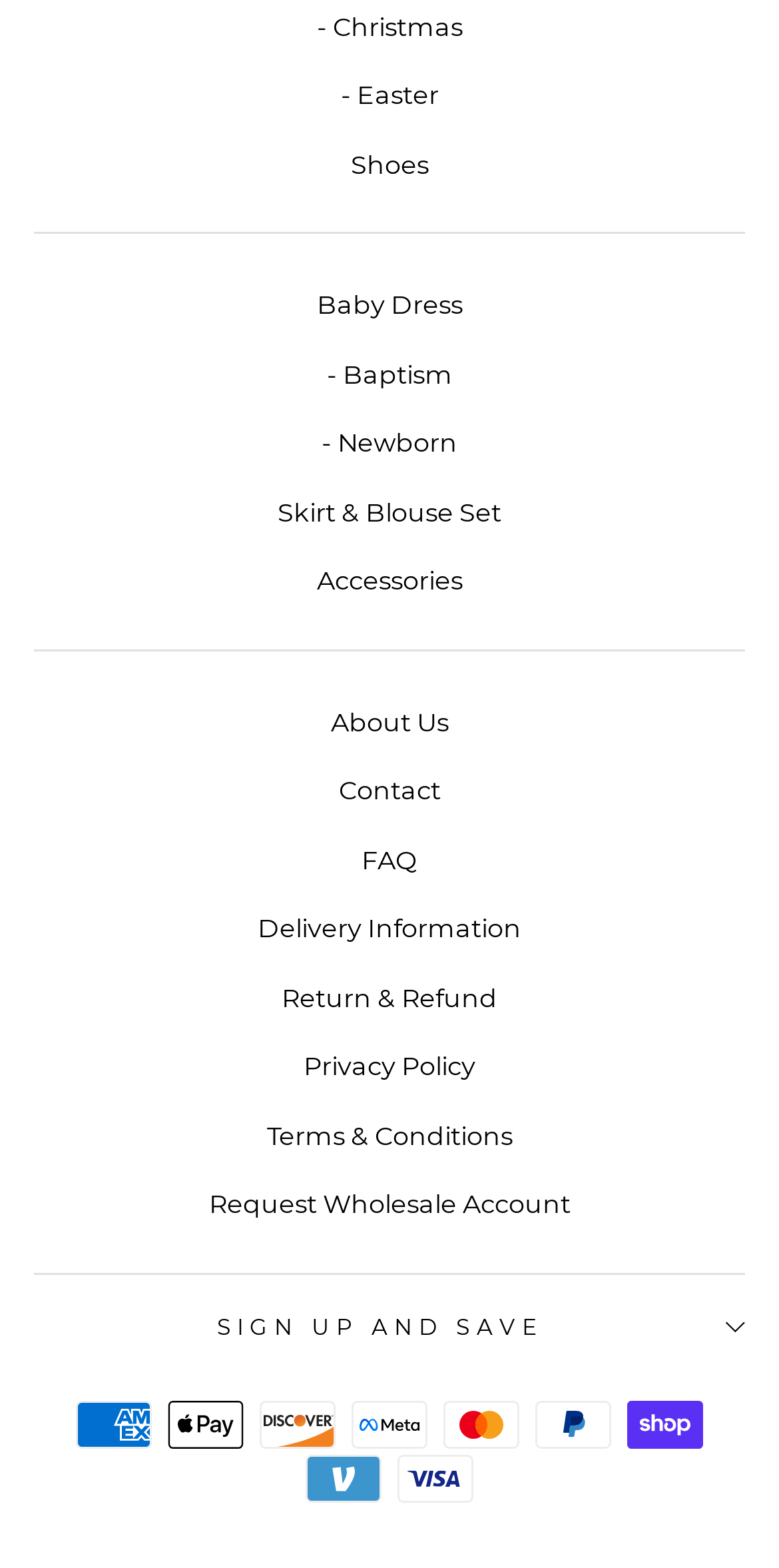Please examine the image and provide a detailed answer to the question: How many payment methods are accepted?

There are 10 images of different payment methods at the bottom of the webpage, including American Express, Apple Pay, Discover, Meta Pay, Mastercard, PayPal, Shop Pay, Venmo, and Visa.